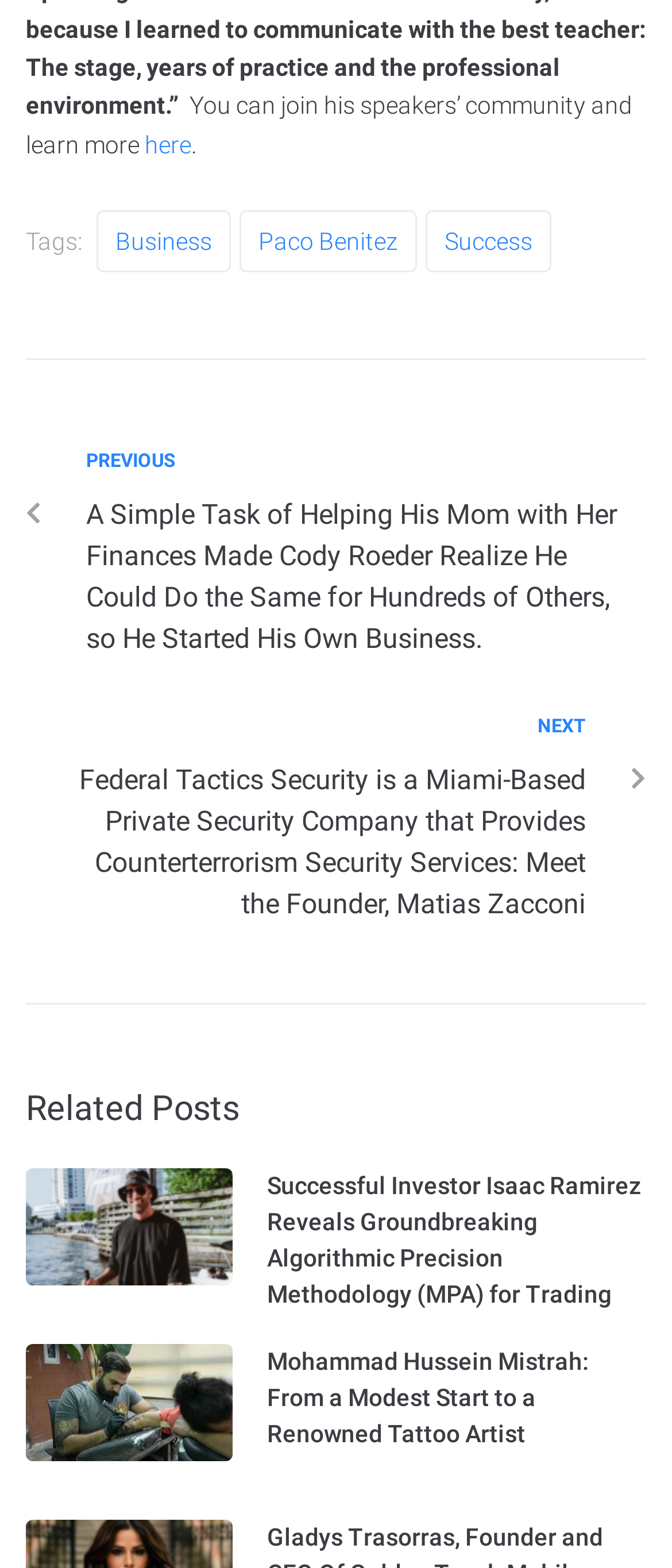Please specify the bounding box coordinates for the clickable region that will help you carry out the instruction: "explore related post about Successful Investor Isaac Ramirez".

[0.397, 0.747, 0.954, 0.834]